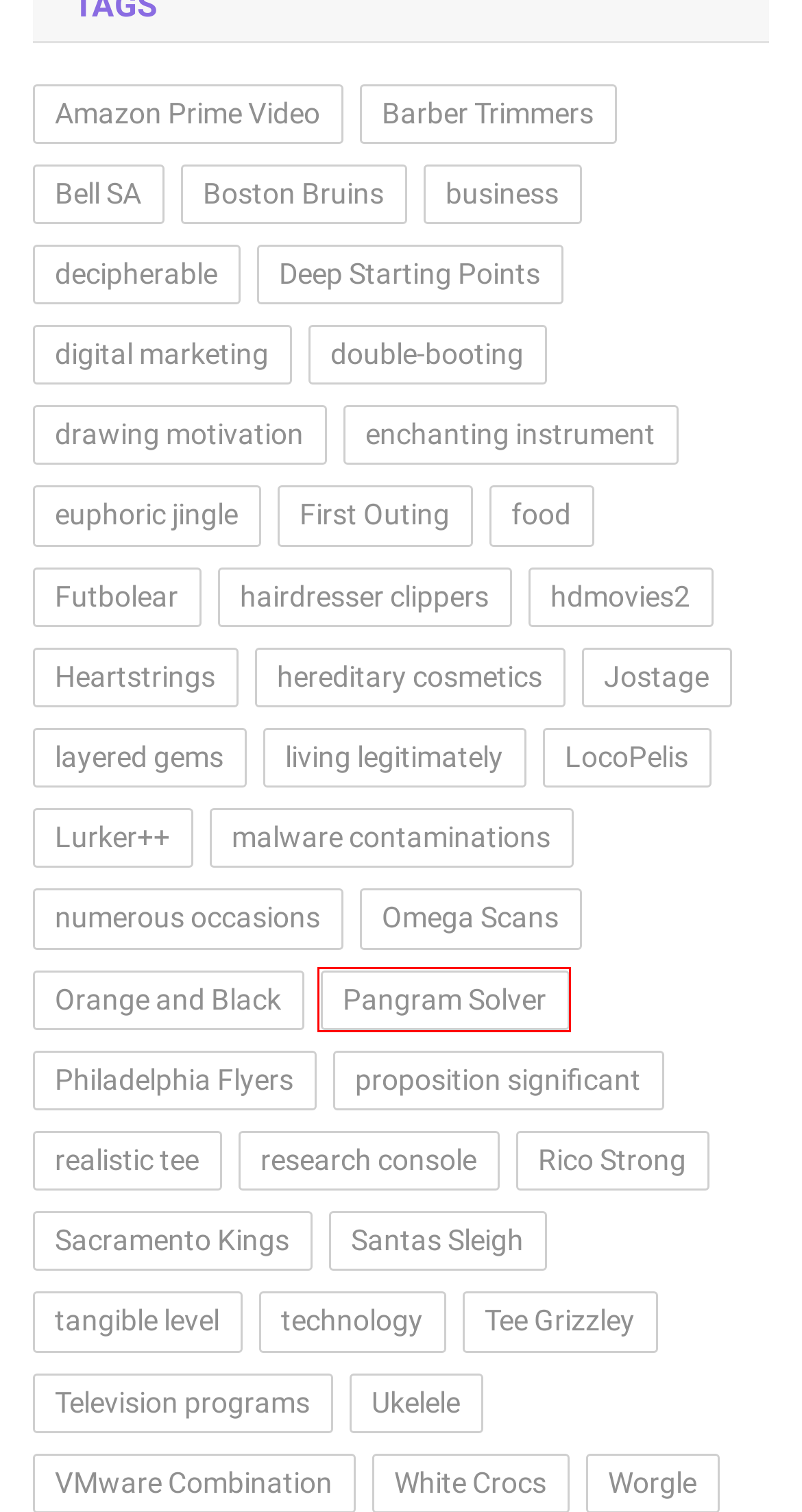Look at the screenshot of a webpage, where a red bounding box highlights an element. Select the best description that matches the new webpage after clicking the highlighted element. Here are the candidates:
A. realistic tee Archives -
B. numerous occasions Archives -
C. Bell SA Archives -
D. Ukelele Archives -
E. food Archives -
F. living legitimately Archives -
G. Jostage Archives -
H. Pangram Solver Archives -

H